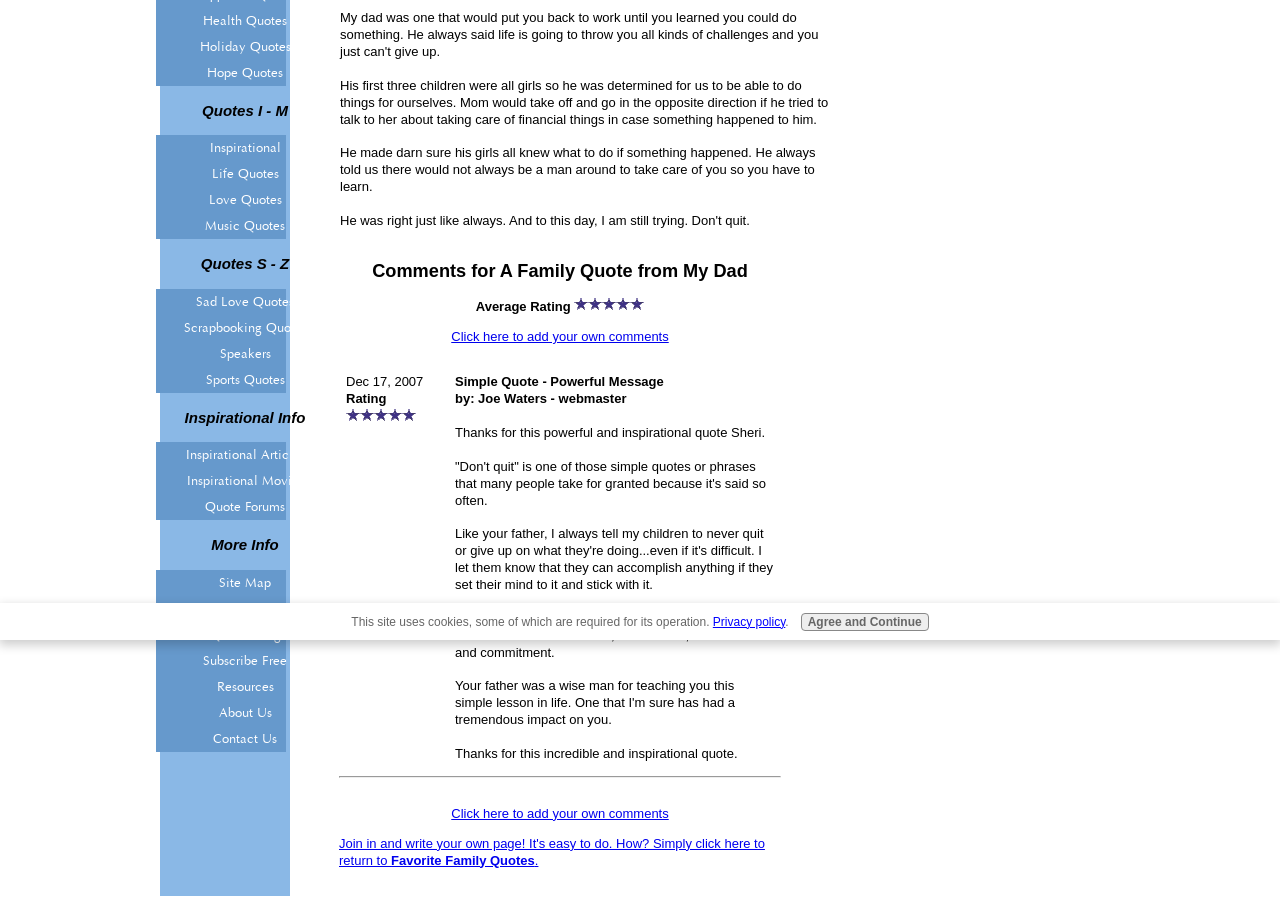Provide the bounding box coordinates of the HTML element this sentence describes: "Holiday Quotes". The bounding box coordinates consist of four float numbers between 0 and 1, i.e., [left, top, right, bottom].

[0.122, 0.037, 0.261, 0.066]